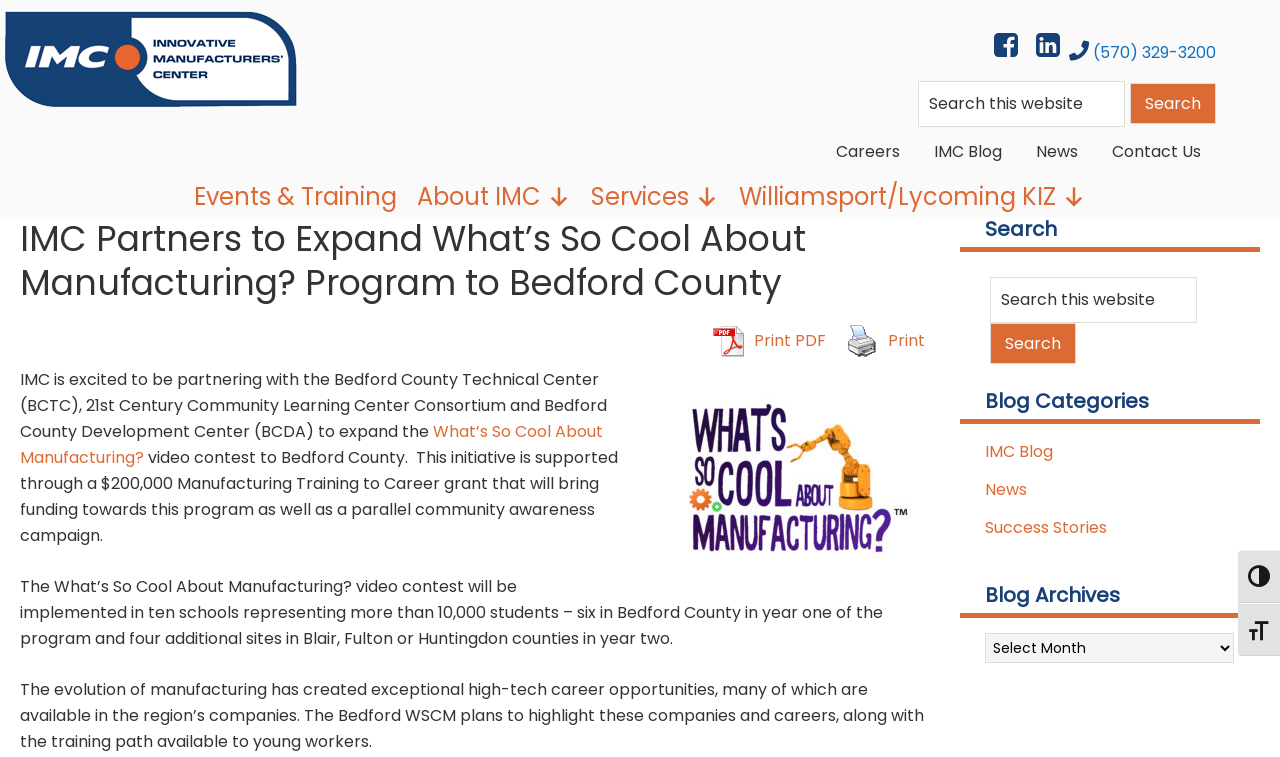Generate a thorough caption that explains the contents of the webpage.

This webpage is about the Innovative Manufacturers' Center (IMC) and its partnership to expand the "What's So Cool About Manufacturing?" program to Bedford County. At the top right corner, there are two buttons to toggle high contrast and font size. Below these buttons, there are three links to skip to primary navigation, main content, and primary sidebar.

The main content area has a logo of IMC at the top left, followed by a search bar with a placeholder text "Search this website". Below the search bar, there are four links to different sections: Careers, IMC Blog, News, and Contact Us.

The main article is divided into sections. The first section has a heading "IMC Partners to Expand What's So Cool About Manufacturing? Program to Bedford County" and a paragraph of text describing the partnership. Below this section, there are two links to print the page in PDF or print format, accompanied by corresponding icons.

The next section has a heading "What's So Cool About Manufacturing? Video Contest" and a paragraph of text describing the contest. There is also an image related to the contest. The following sections have more paragraphs of text describing the program, its goals, and its implementation.

On the right sidebar, there are several sections. The top section has a heading "Primary Sidebar" and a search bar with a placeholder text "Search this website". Below this section, there are headings for "Blog Categories" and "Blog Archives", each followed by links to related pages.

There are a total of 5 images on the page, including the IMC logo, icons for printing, and an image related to the "What's So Cool About Manufacturing?" video contest.